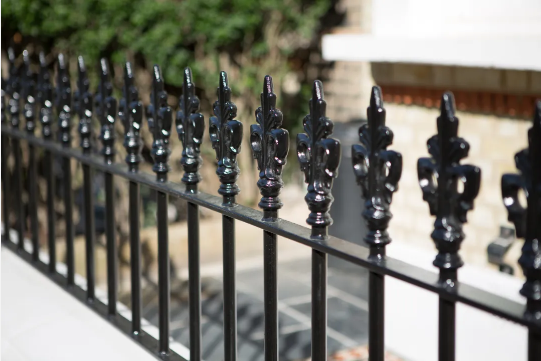Provide a thorough and detailed caption for the image.

The image showcases a close-up view of elegant cast iron railings, characterized by intricate finial designs that enhance the overall aesthetic appeal of a front garden. The railings, coated in a rich black finish, exhibit a polished look that complements the surrounding manicured greenery. This type of wrought ironwork is a nod to historical styles, often seen in period properties across London. Such railings not only serve as a boundary but also as a decorative feature, reflecting the quality craftsmanship and attention to detail synonymous with custom garden designs. The photograph captures the combination of functionality and artistry, ideal for enhancing the charm of any residential property.